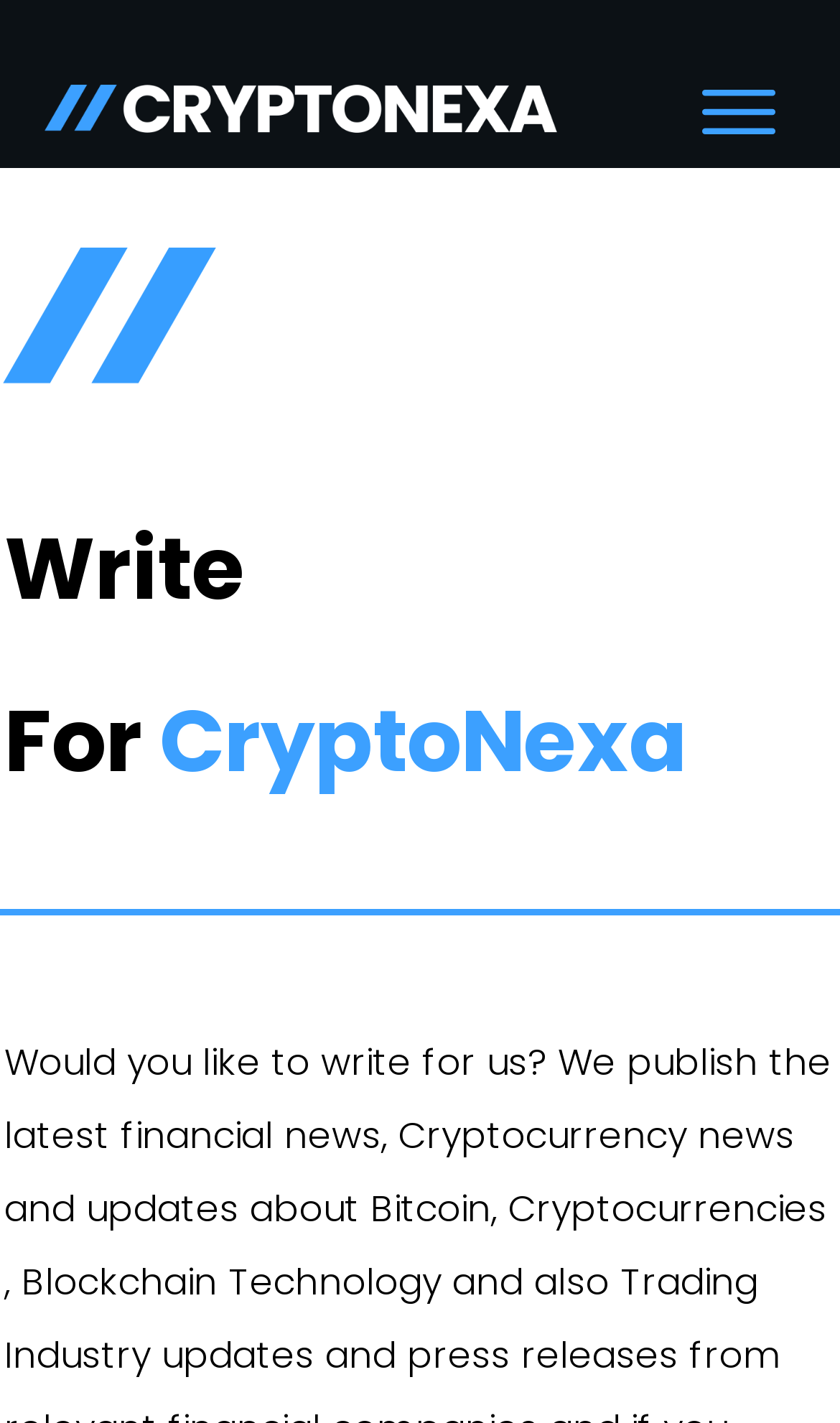Identify the bounding box coordinates for the UI element described as follows: "Result". Ensure the coordinates are four float numbers between 0 and 1, formatted as [left, top, right, bottom].

None